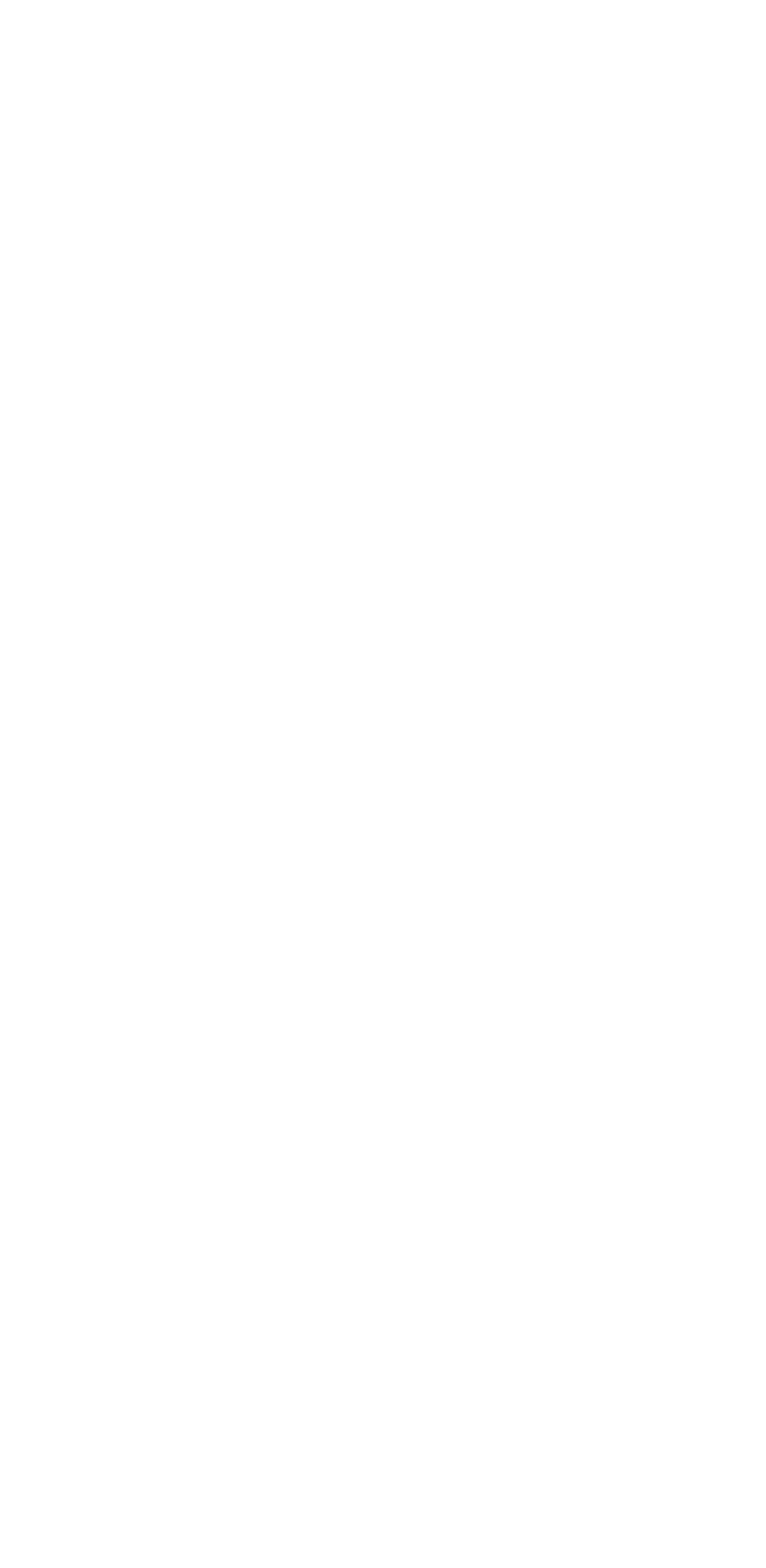Please answer the following question using a single word or phrase: 
How many slide buttons are there?

5